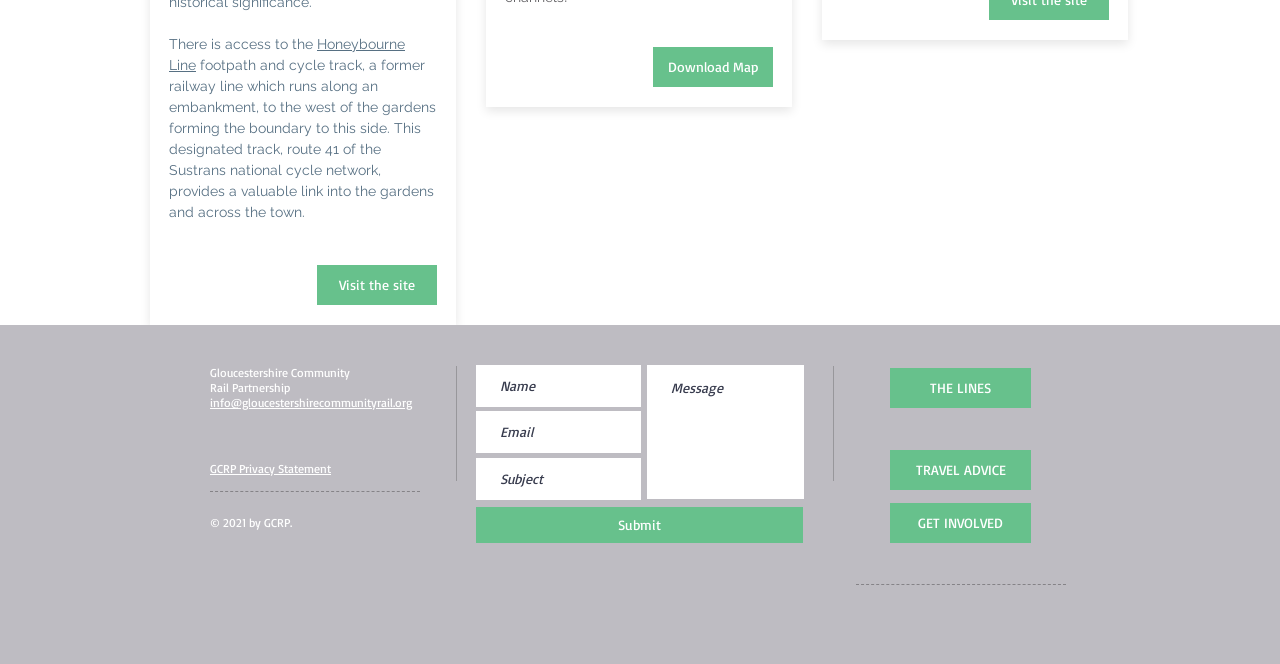Specify the bounding box coordinates of the region I need to click to perform the following instruction: "Check the Facebook link". The coordinates must be four float numbers in the range of 0 to 1, i.e., [left, top, right, bottom].

[0.153, 0.88, 0.19, 0.95]